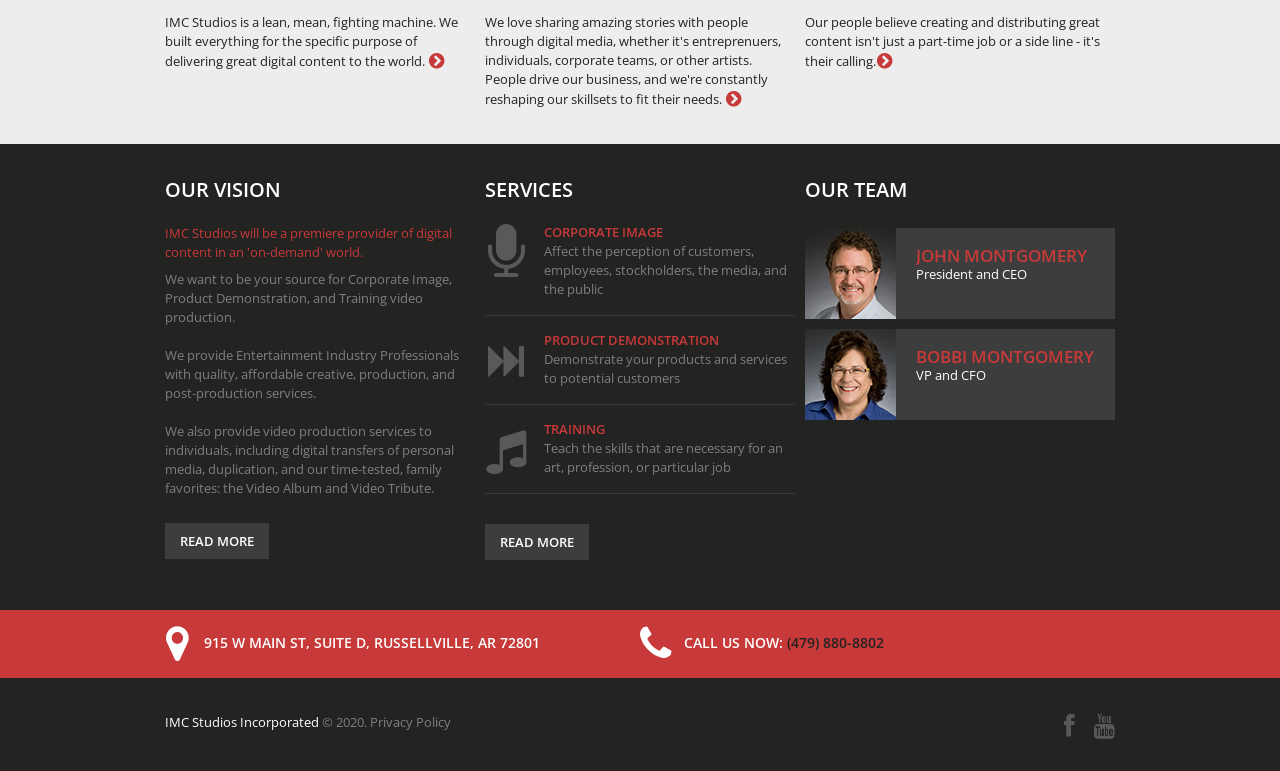Determine the bounding box coordinates for the HTML element mentioned in the following description: "Training". The coordinates should be a list of four floats ranging from 0 to 1, represented as [left, top, right, bottom].

[0.425, 0.545, 0.473, 0.568]